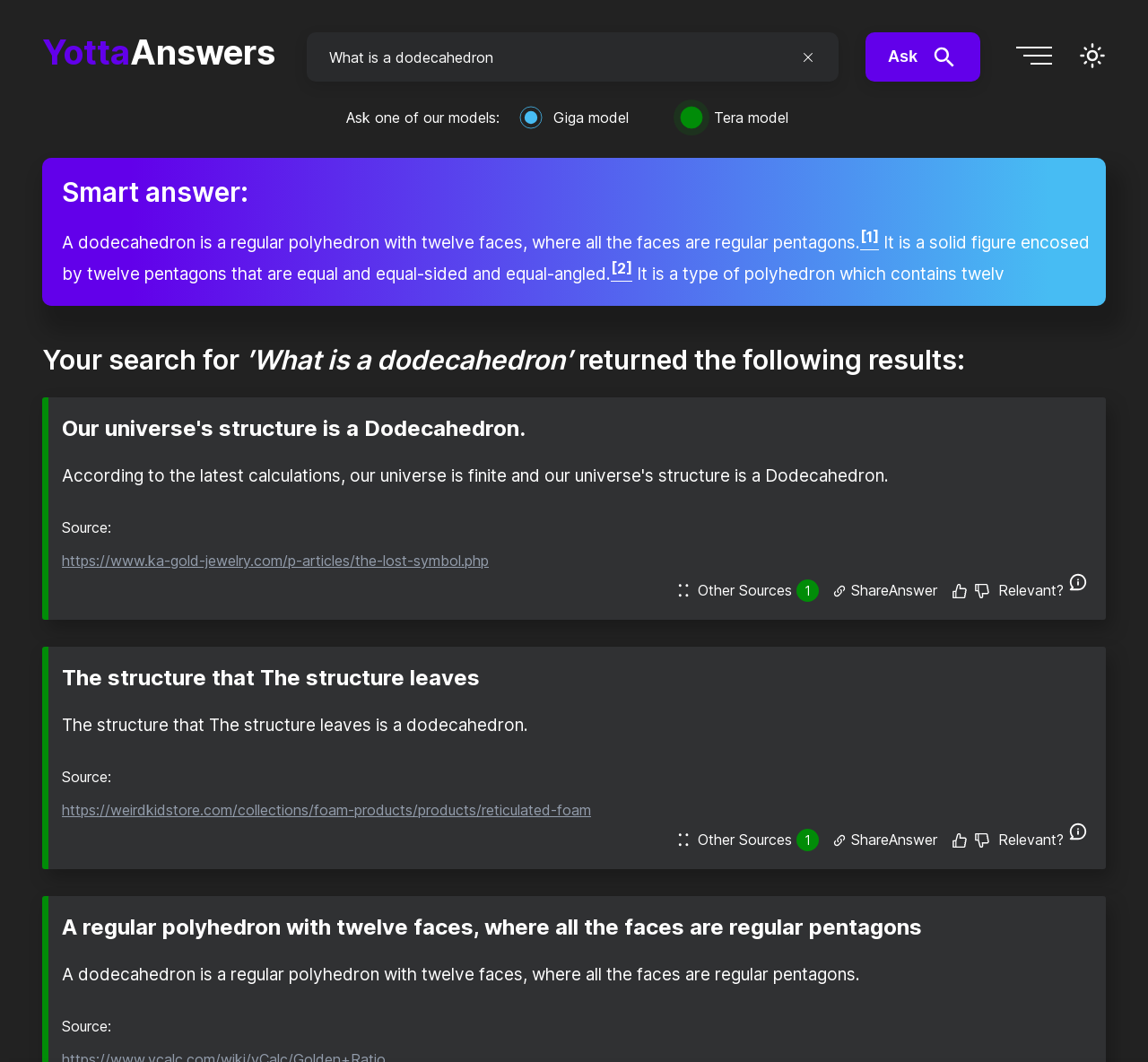Determine the bounding box coordinates for the region that must be clicked to execute the following instruction: "Search for something".

[0.287, 0.03, 0.689, 0.077]